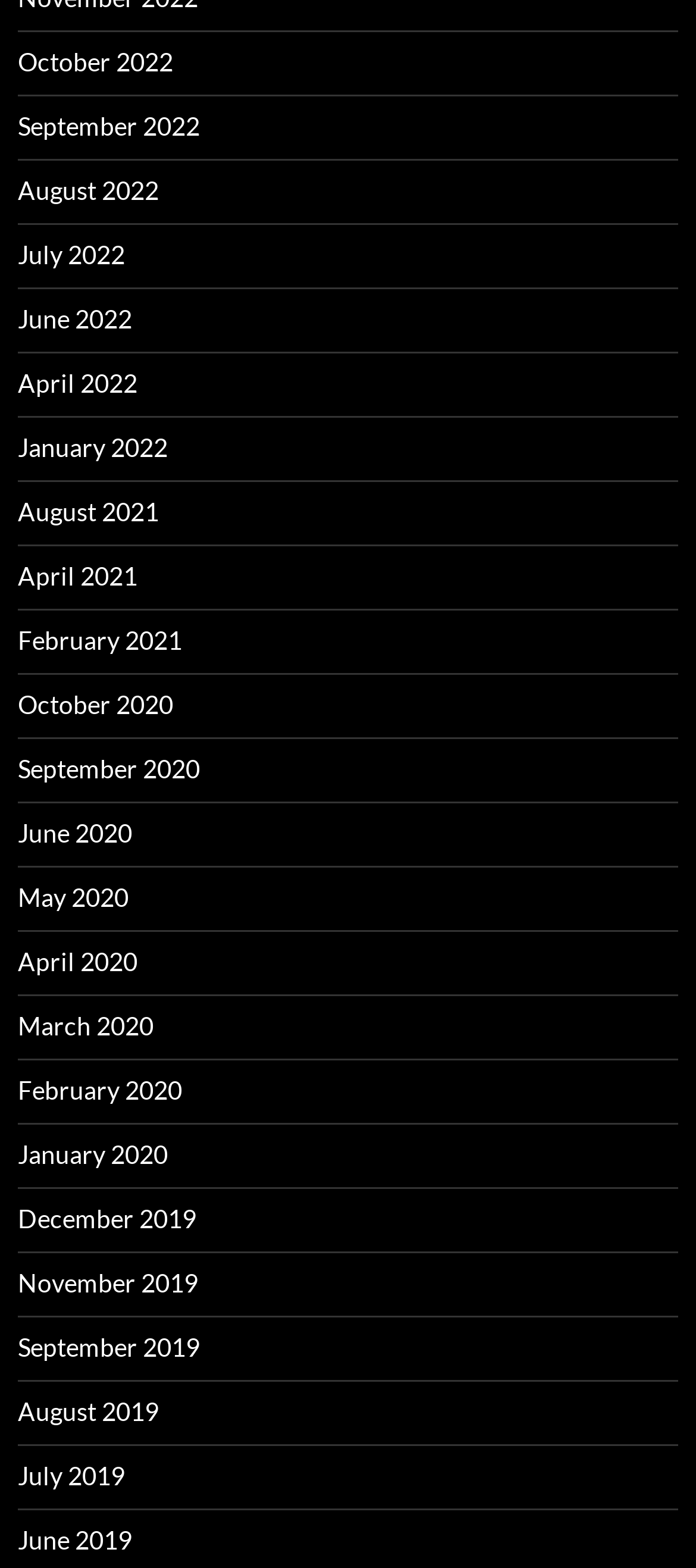Bounding box coordinates must be specified in the format (top-left x, top-left y, bottom-right x, bottom-right y). All values should be floating point numbers between 0 and 1. What are the bounding box coordinates of the UI element described as: August 2022

[0.026, 0.111, 0.228, 0.131]